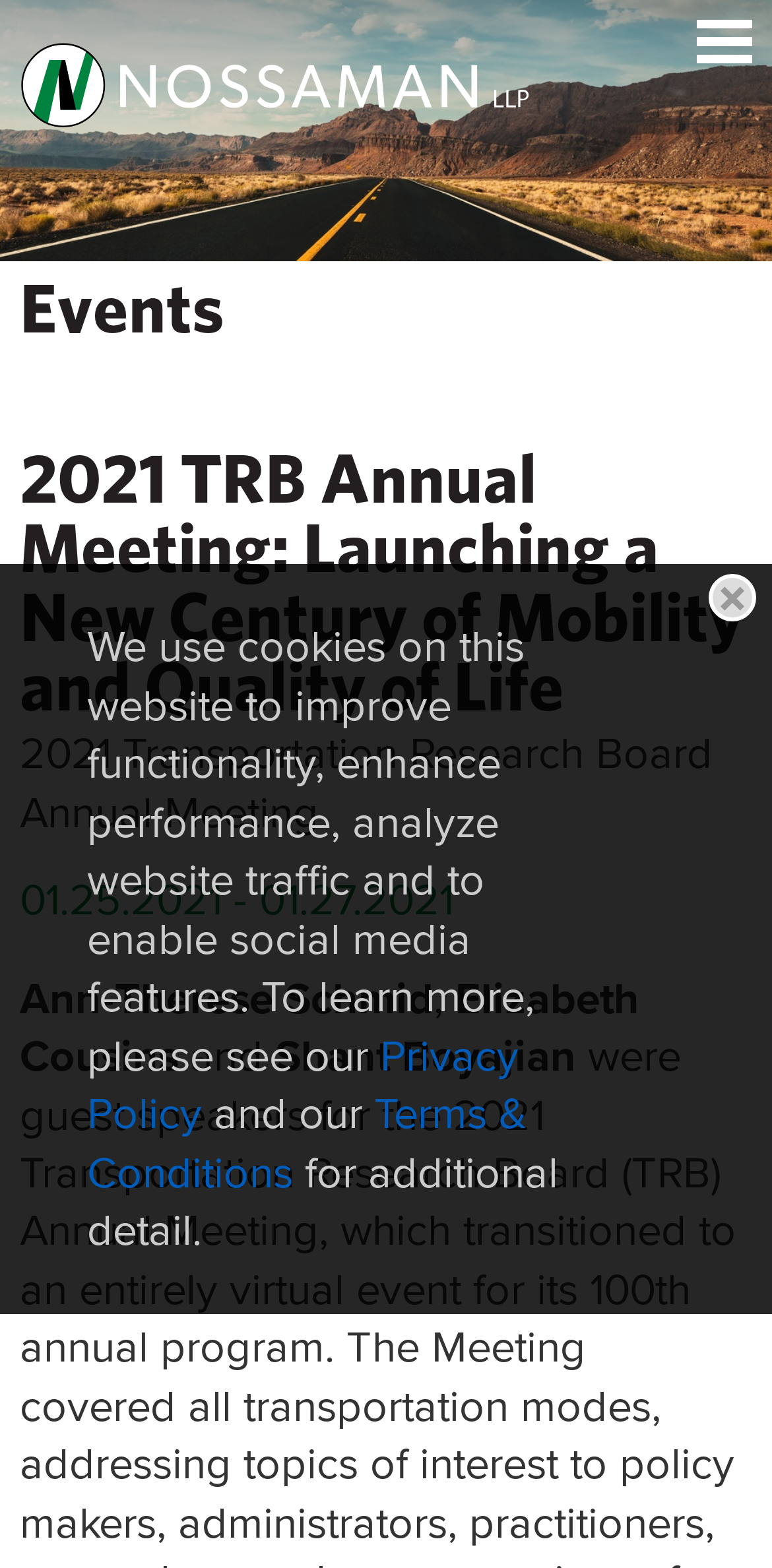Locate and generate the text content of the webpage's heading.

2021 TRB Annual Meeting: Launching a New Century of Mobility and Quality of Life